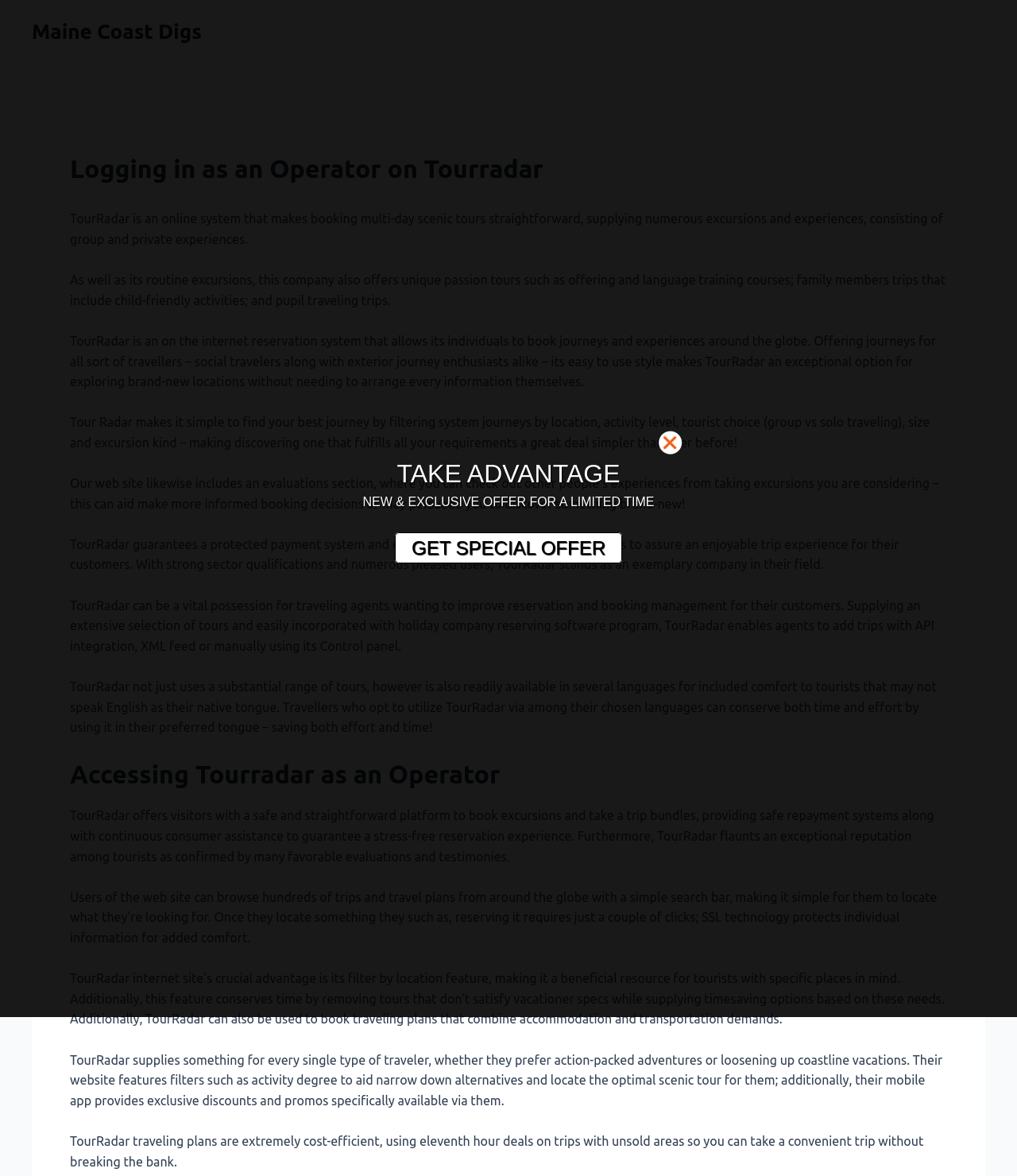What type of tours does TourRadar offer?
Using the image, elaborate on the answer with as much detail as possible.

According to the webpage, TourRadar offers various types of tours, including group and private experiences, as well as unique passion tours, family trips, and student traveling trips.